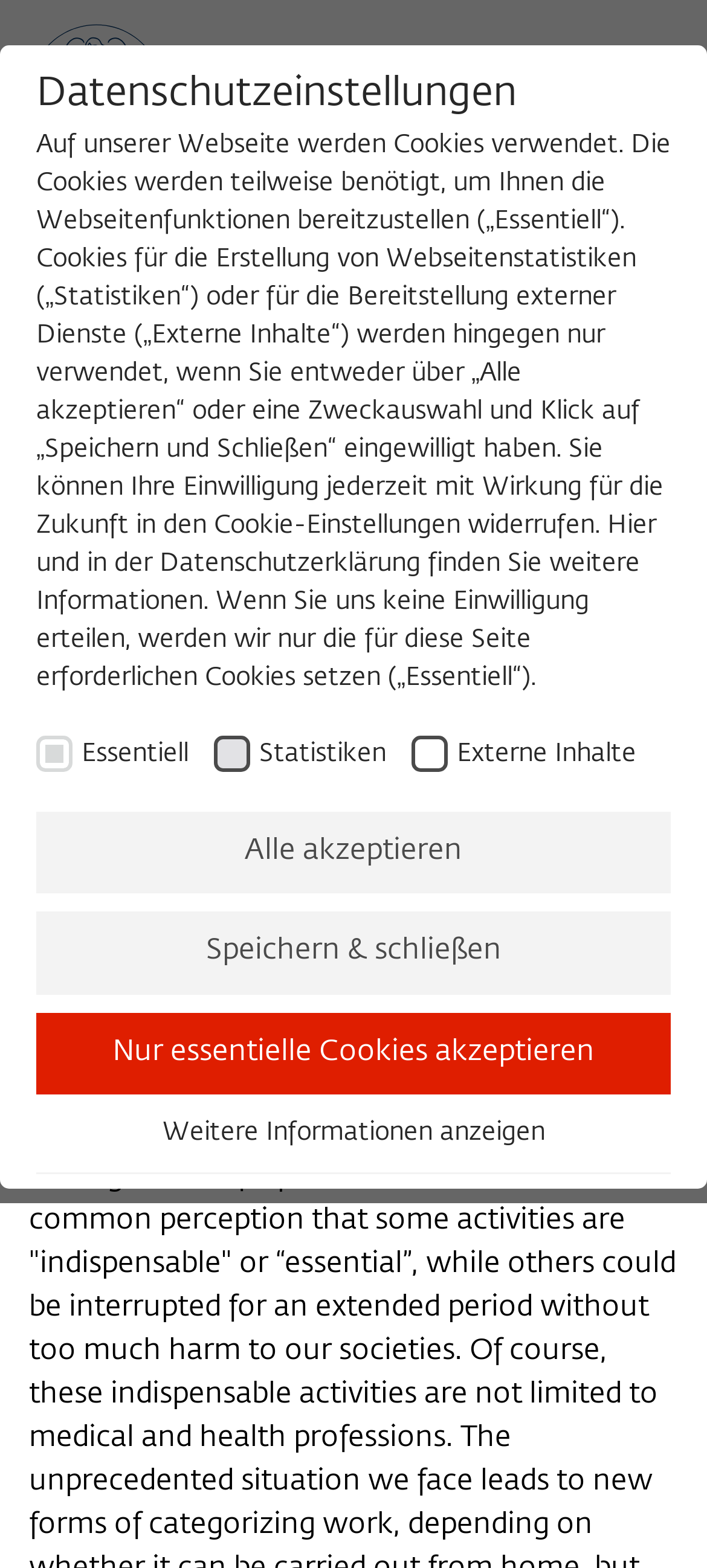What is the name of the institution?
Using the information from the image, provide a comprehensive answer to the question.

I found the answer by looking at the top-left corner of the webpage, where there is a link with the text 'Wissenschaftskolleg zu Berlin'. This suggests that the webpage is affiliated with this institution.